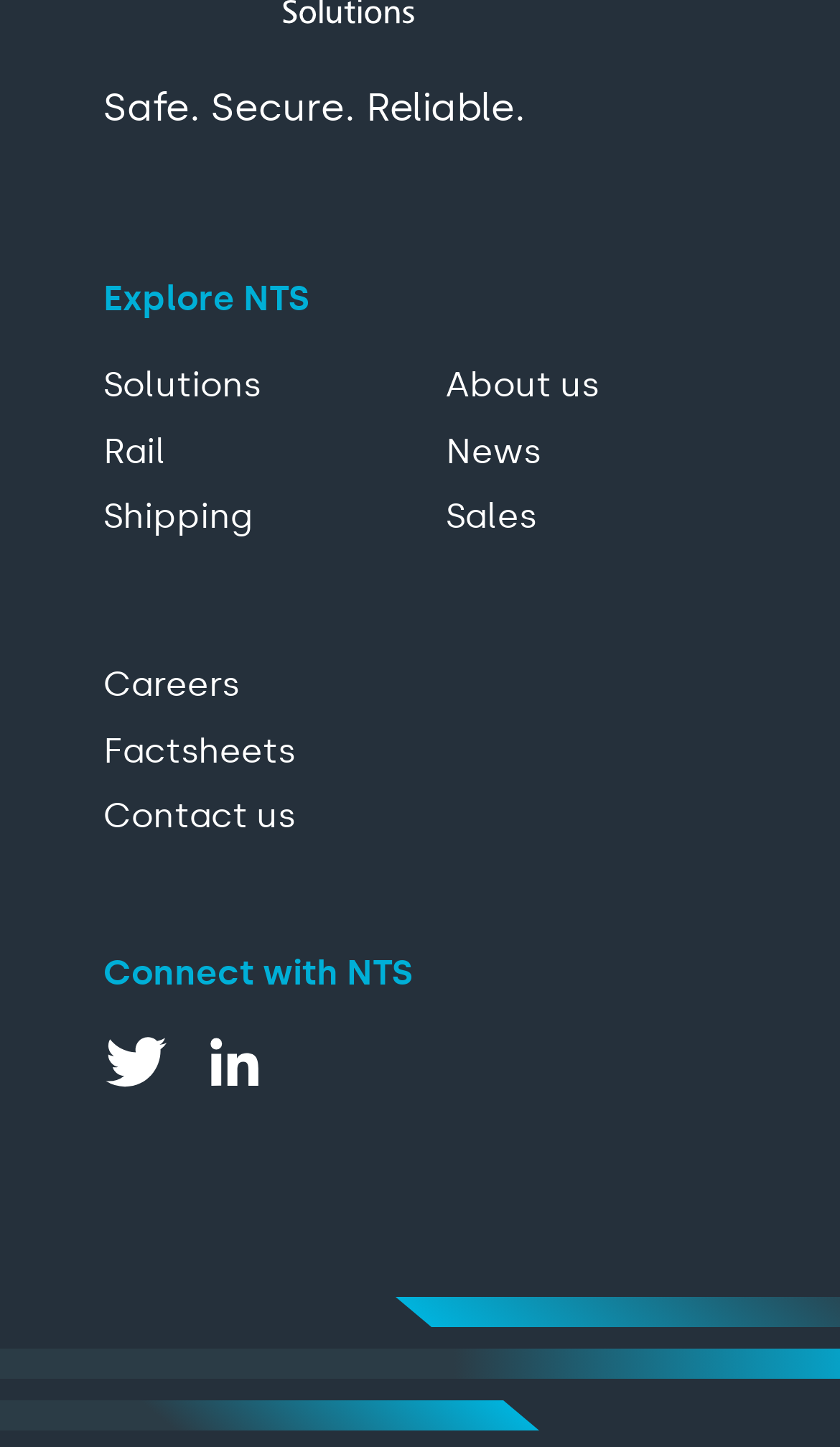Utilize the details in the image to thoroughly answer the following question: How many columns are there in the top section?

I analyzed the top section and found that the links are arranged in two columns. The first column has links 'Solutions', 'Rail', 'Shipping', 'Factsheets', and 'Contact us', while the second column has links 'About us', 'News', and 'Sales'. There are 2 columns in total.